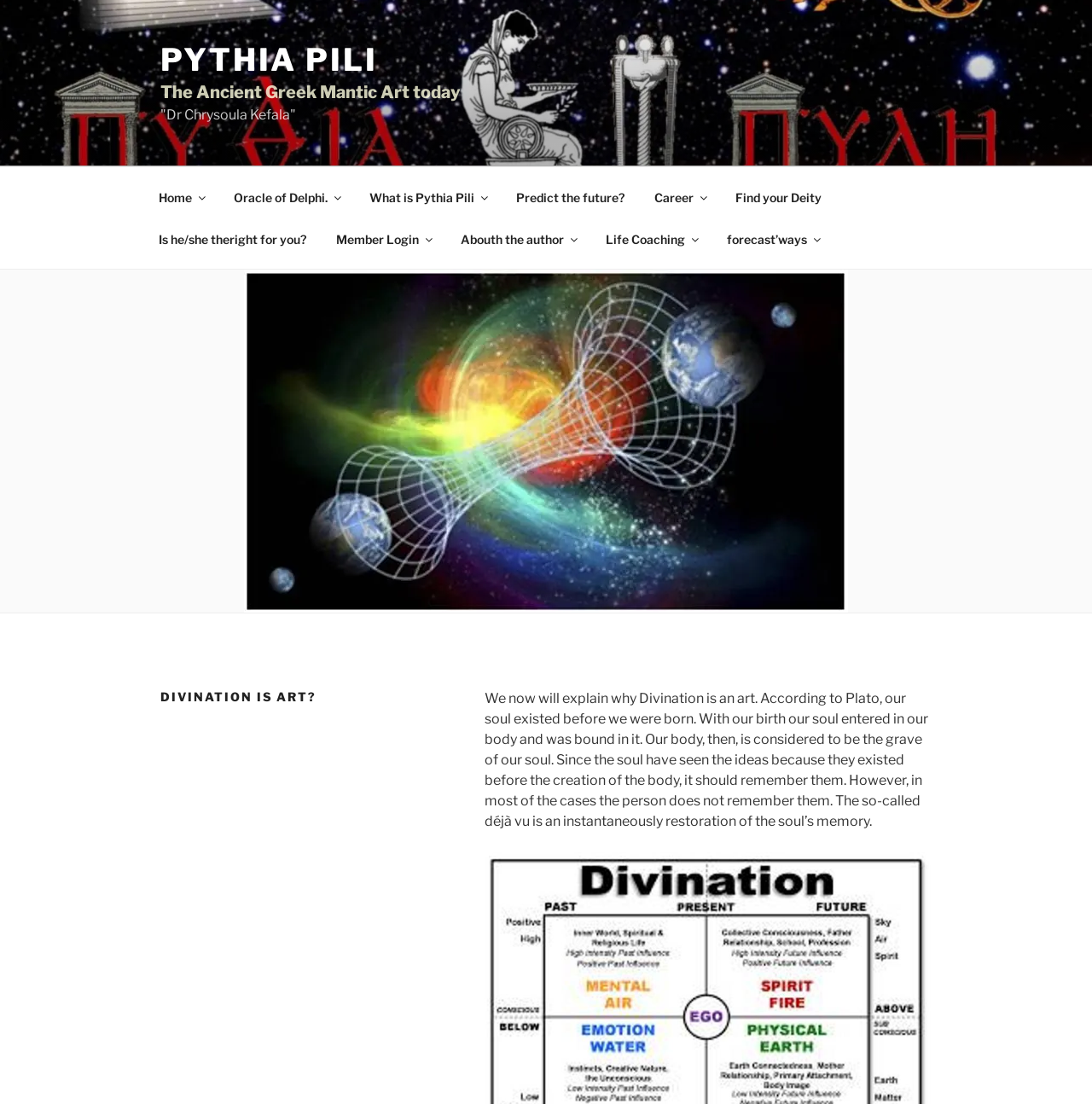Provide an in-depth description of the elements and layout of the webpage.

The webpage is about divination and its connection to art. At the top left, there is a link to "PYTHIA PILI" and a static text displaying "Dr Chrysoula Kefala". Below them, a top menu navigation bar spans across the page, containing nine links: "Home", "Oracle of Delphi.", "What is Pythia Pili", "Predict the future?", "Career", "Find your Deity", "Is he/she the right for you?", "Member Login", and "Abouth the author", followed by "Life Coaching" and "forecast’ways".

Further down, a heading "DIVINATION IS ART?" is centered, with a paragraph of text below it. The text explains that divination is an art, citing Plato's idea that the soul existed before birth and entered the body, which is considered the soul's grave. It discusses how the soul should remember ideas from before creation, but often doesn't, and how déjà vu is a brief restoration of the soul's memory.